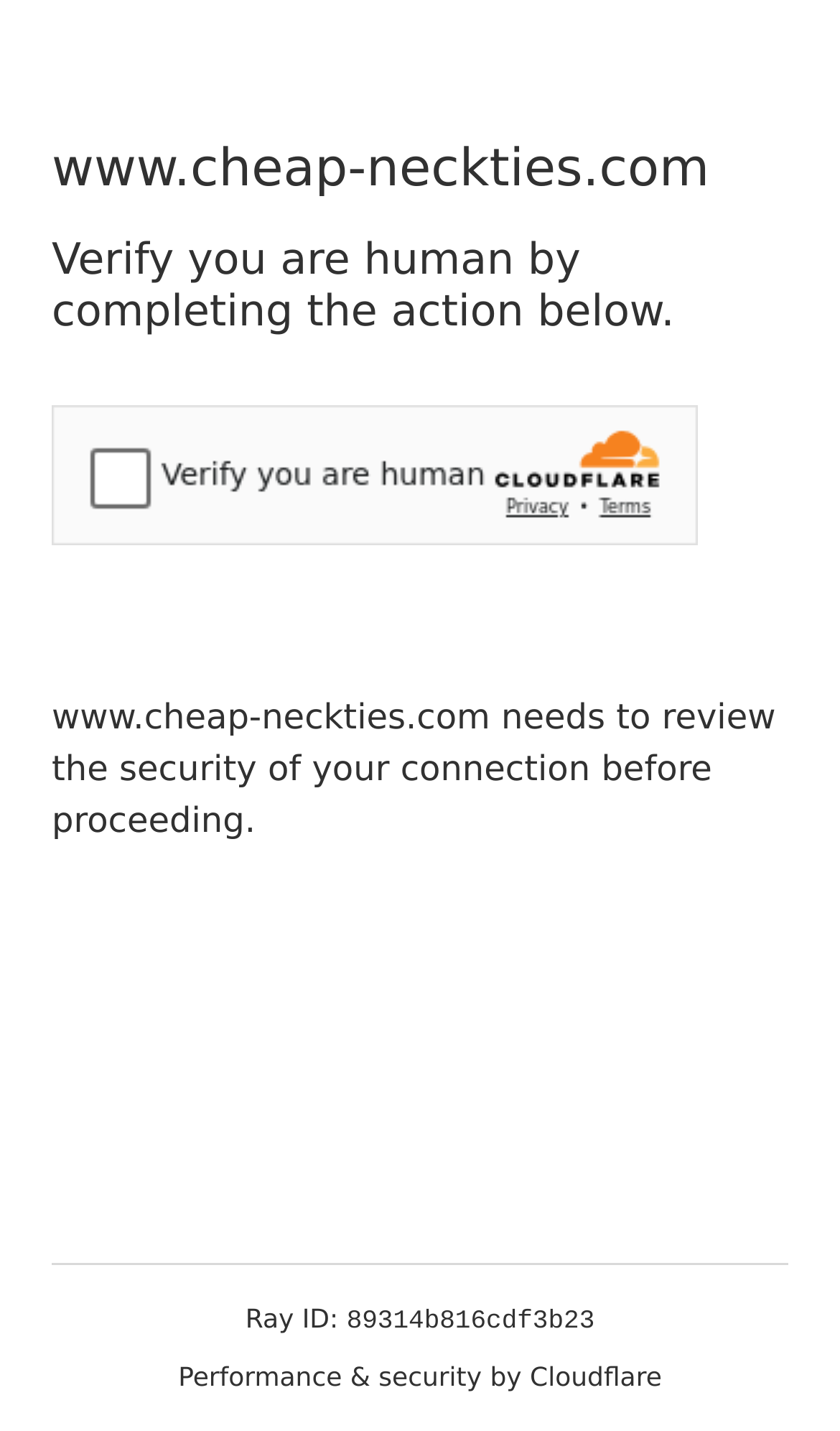Reply to the question with a single word or phrase:
What is the user required to do?

Complete the action below